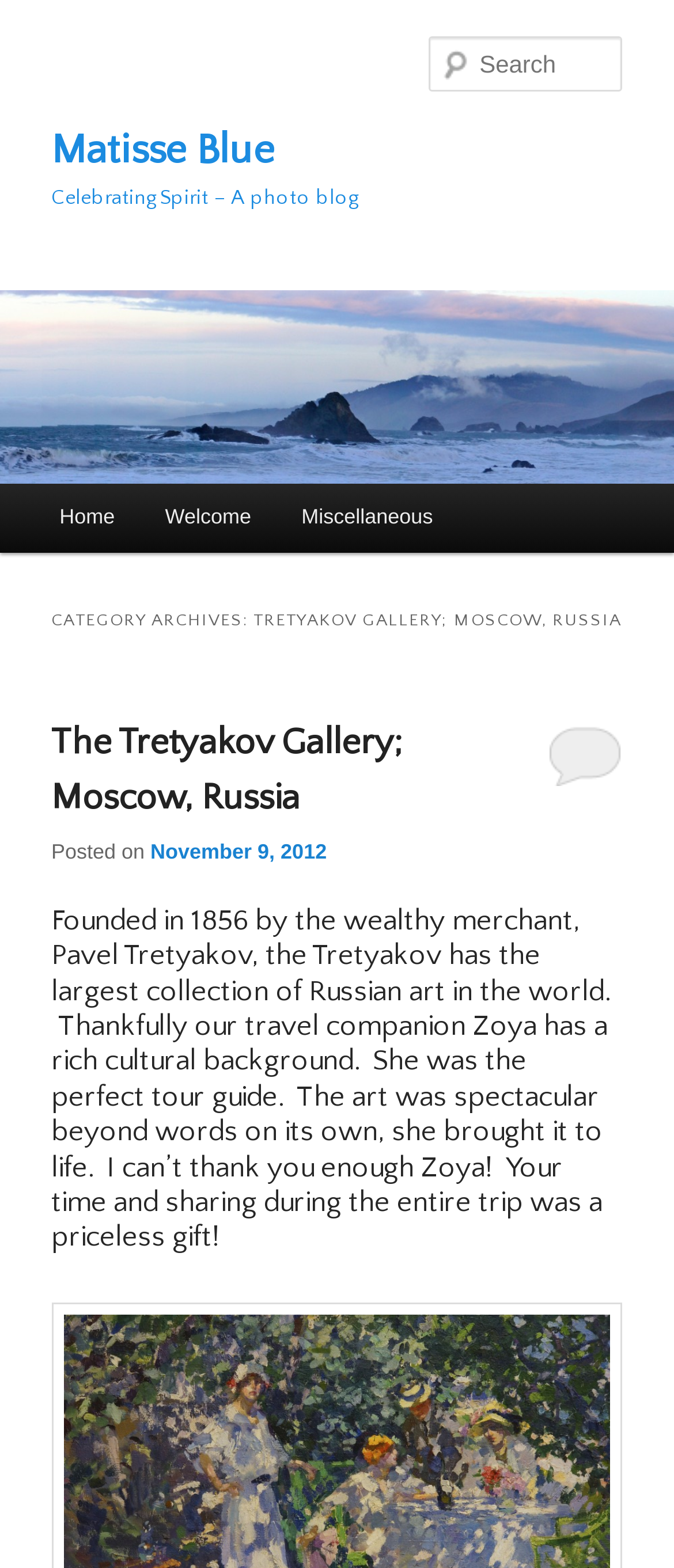Could you indicate the bounding box coordinates of the region to click in order to complete this instruction: "Search for something".

[0.637, 0.023, 0.924, 0.059]